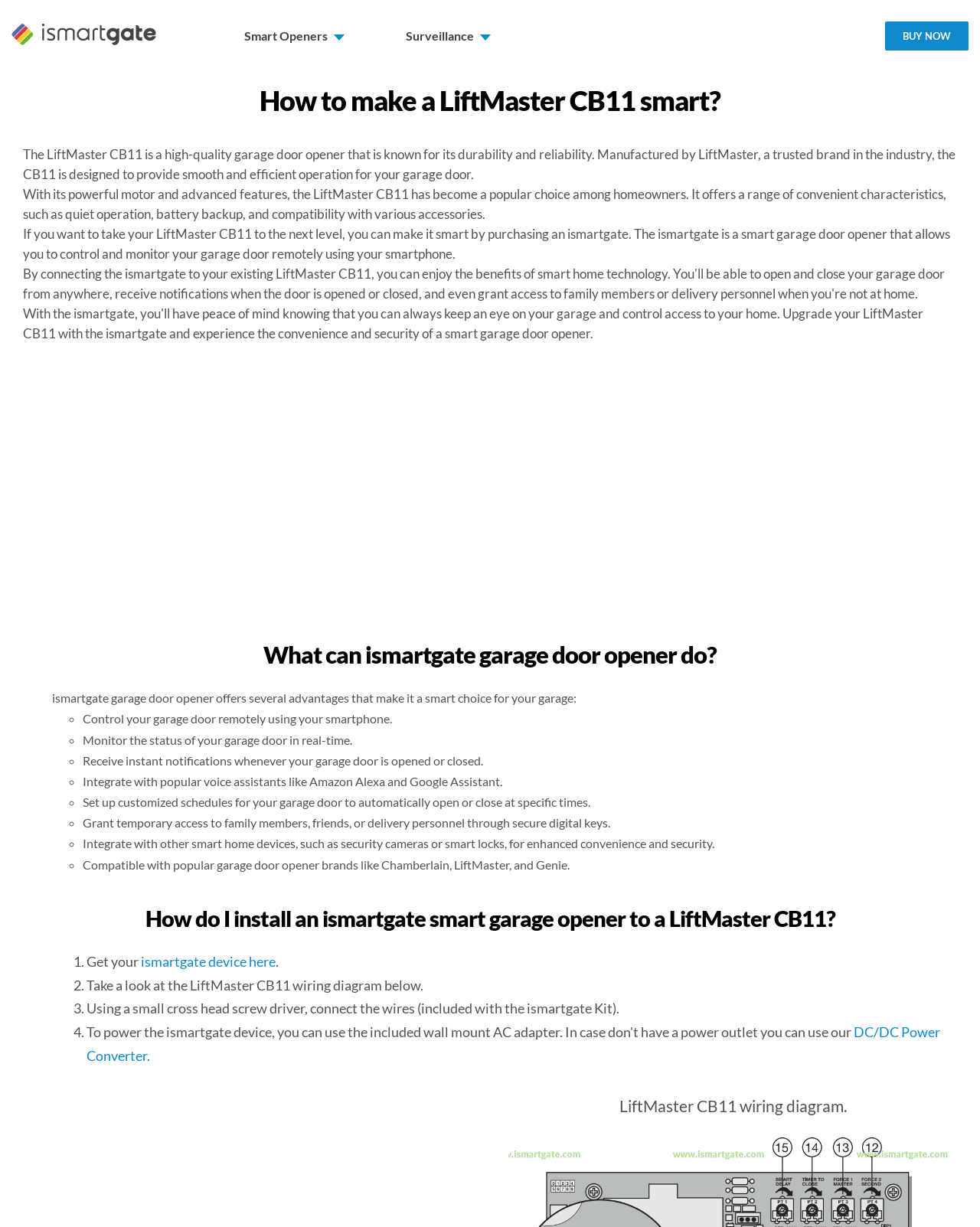Provide a one-word or short-phrase response to the question:
What is the purpose of the ismartgate device?

Make garage door opener smart